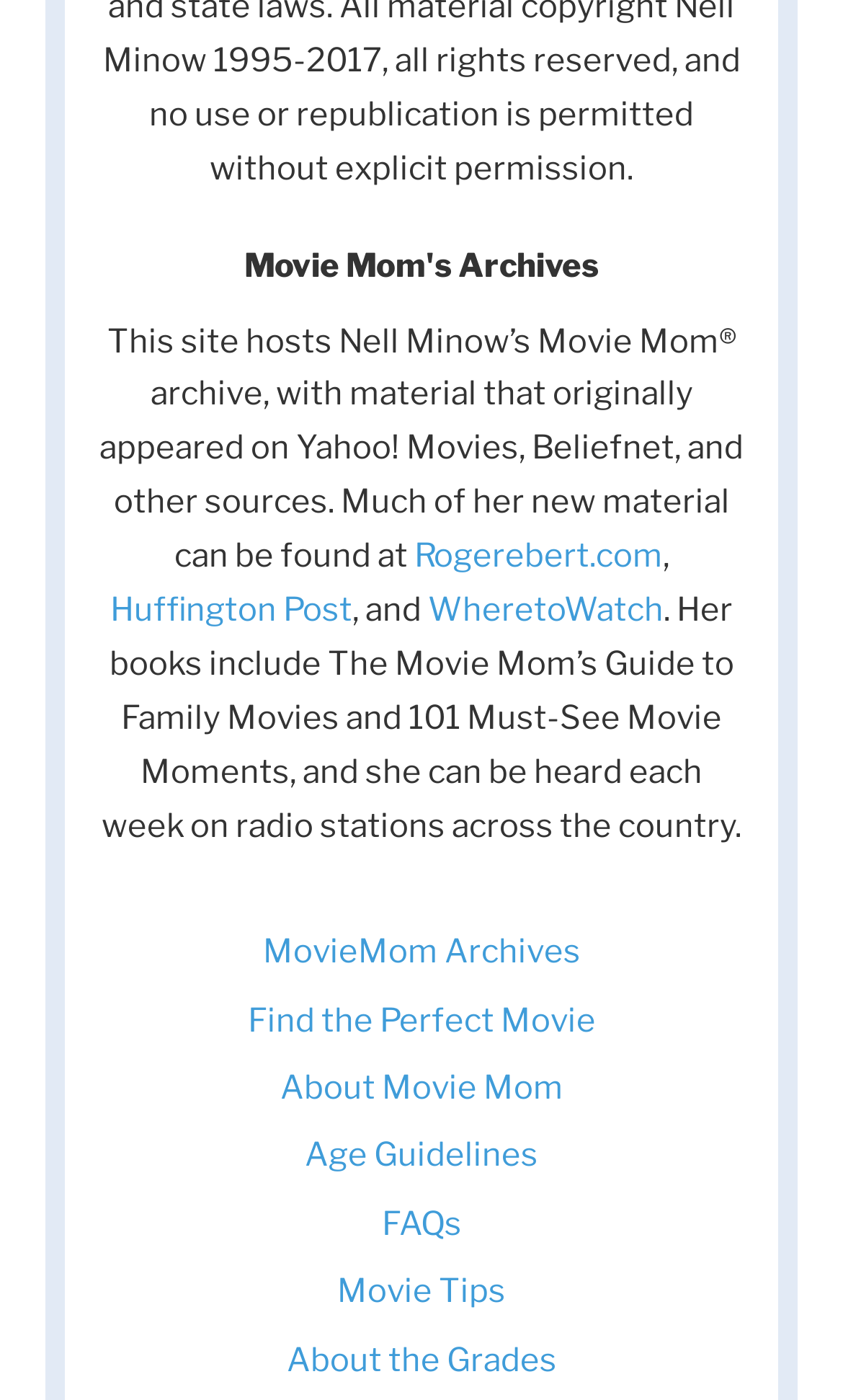Determine the bounding box coordinates for the clickable element required to fulfill the instruction: "Visit RogerEbert.com". Provide the coordinates as four float numbers between 0 and 1, i.e., [left, top, right, bottom].

[0.491, 0.383, 0.786, 0.411]